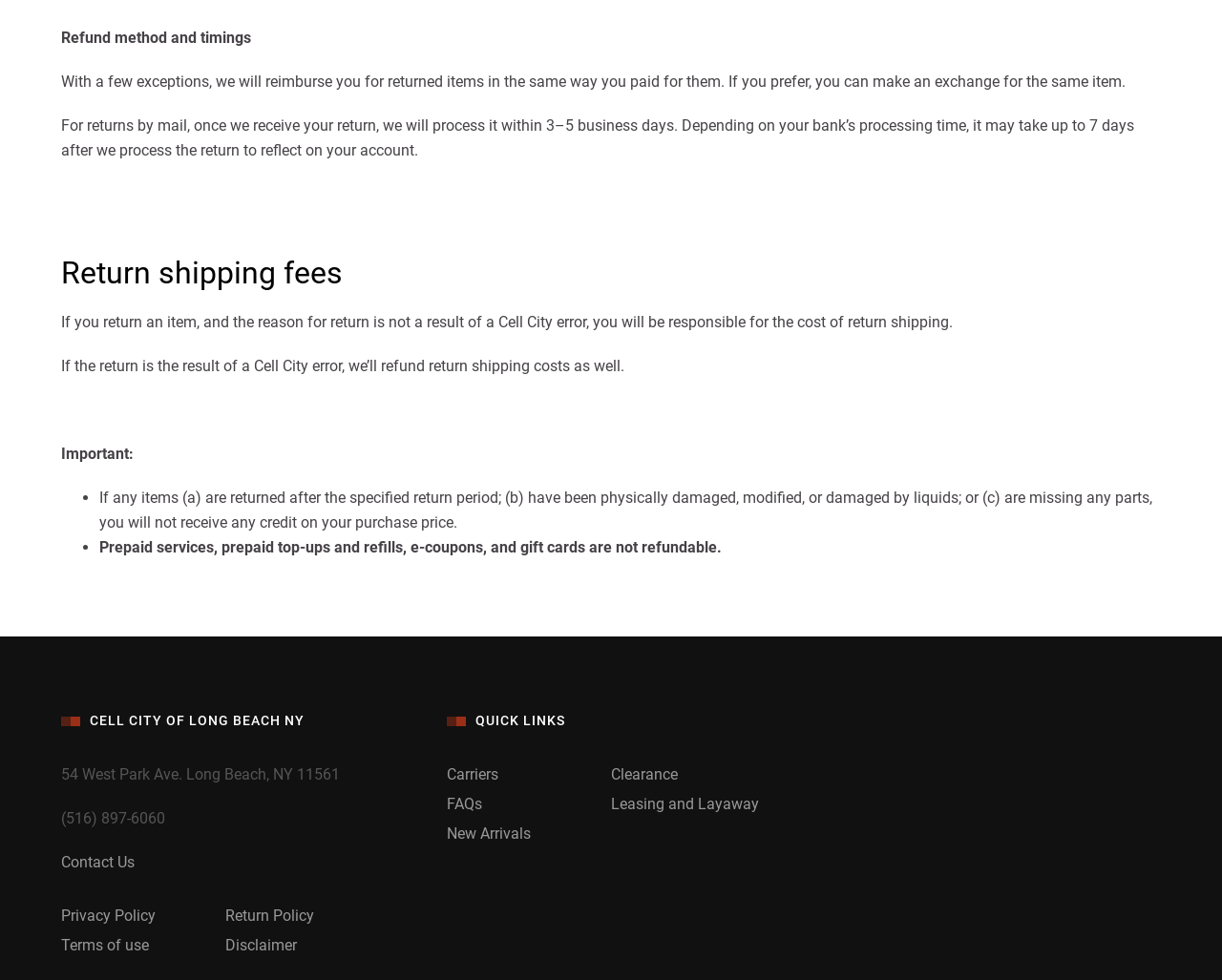Provide the bounding box coordinates of the area you need to click to execute the following instruction: "View Return Policy".

[0.184, 0.925, 0.257, 0.943]